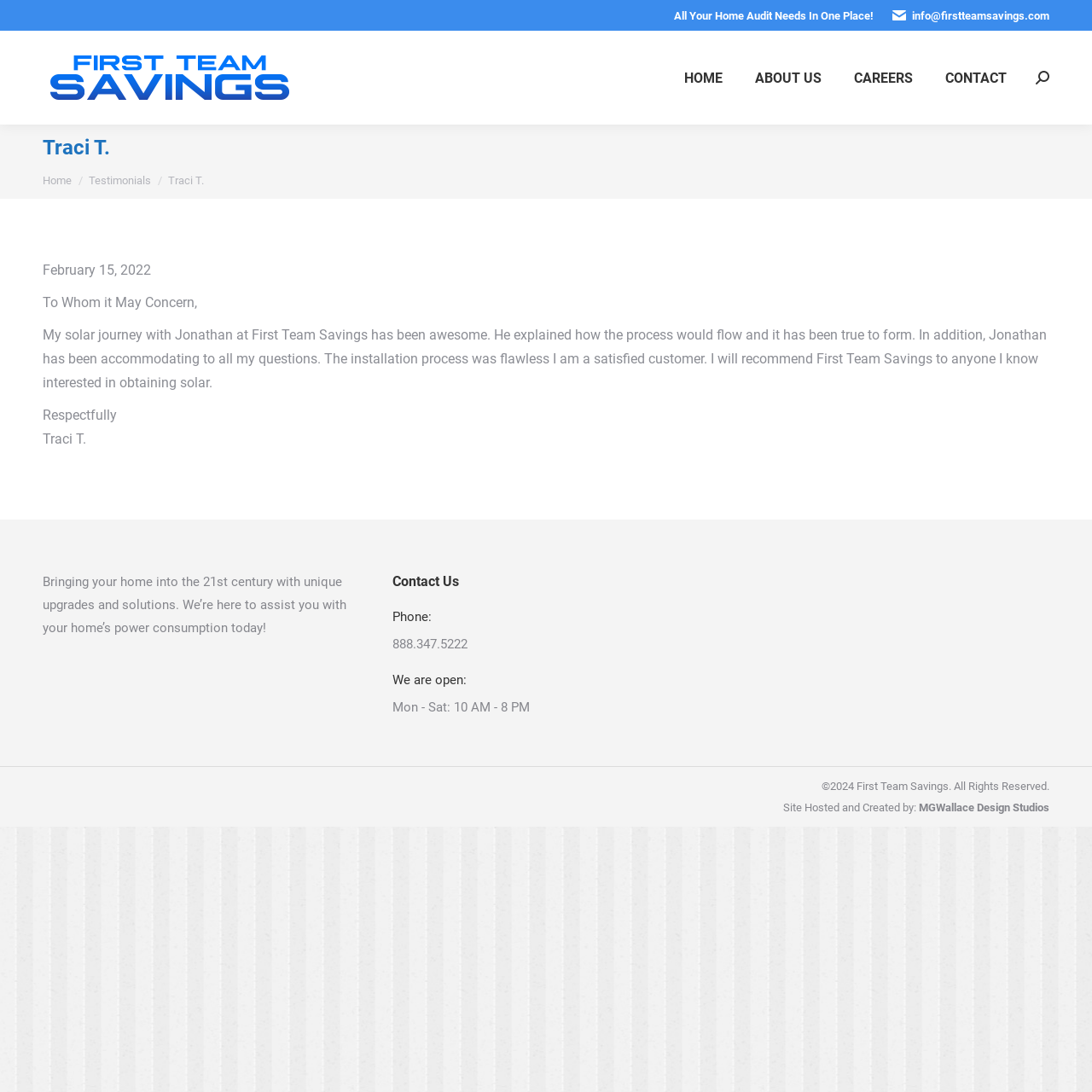What is the name of the company?
Provide a one-word or short-phrase answer based on the image.

First Team Savings